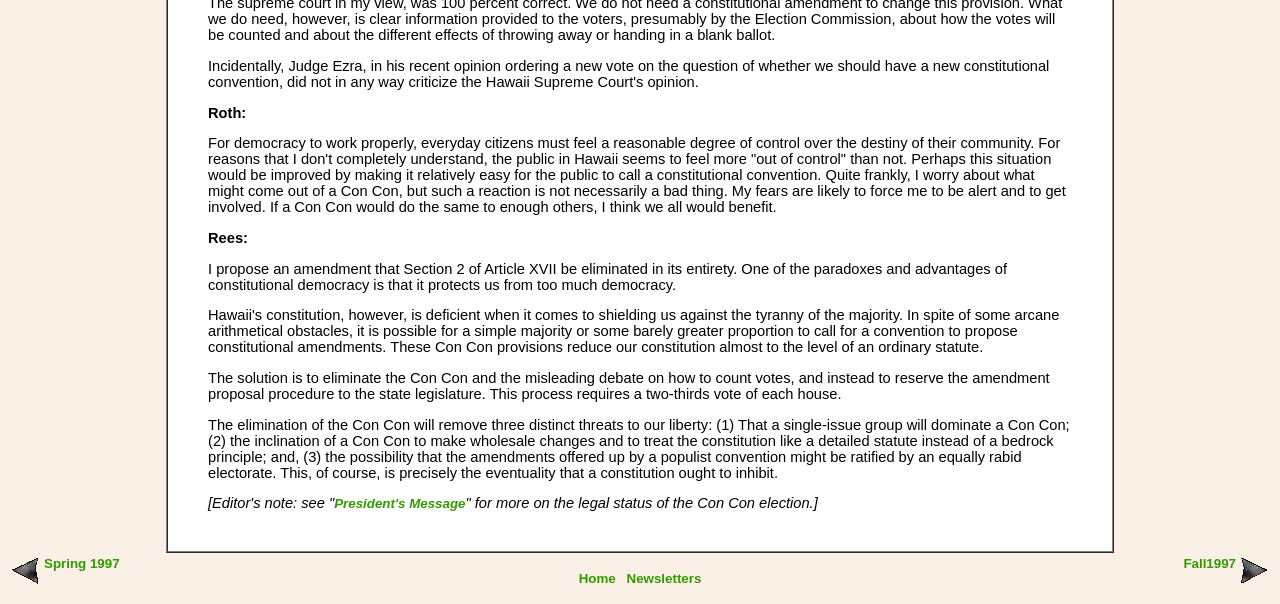What is the proposed amendment by Rees?
Answer with a single word or short phrase according to what you see in the image.

Eliminate Section 2 of Article XVII